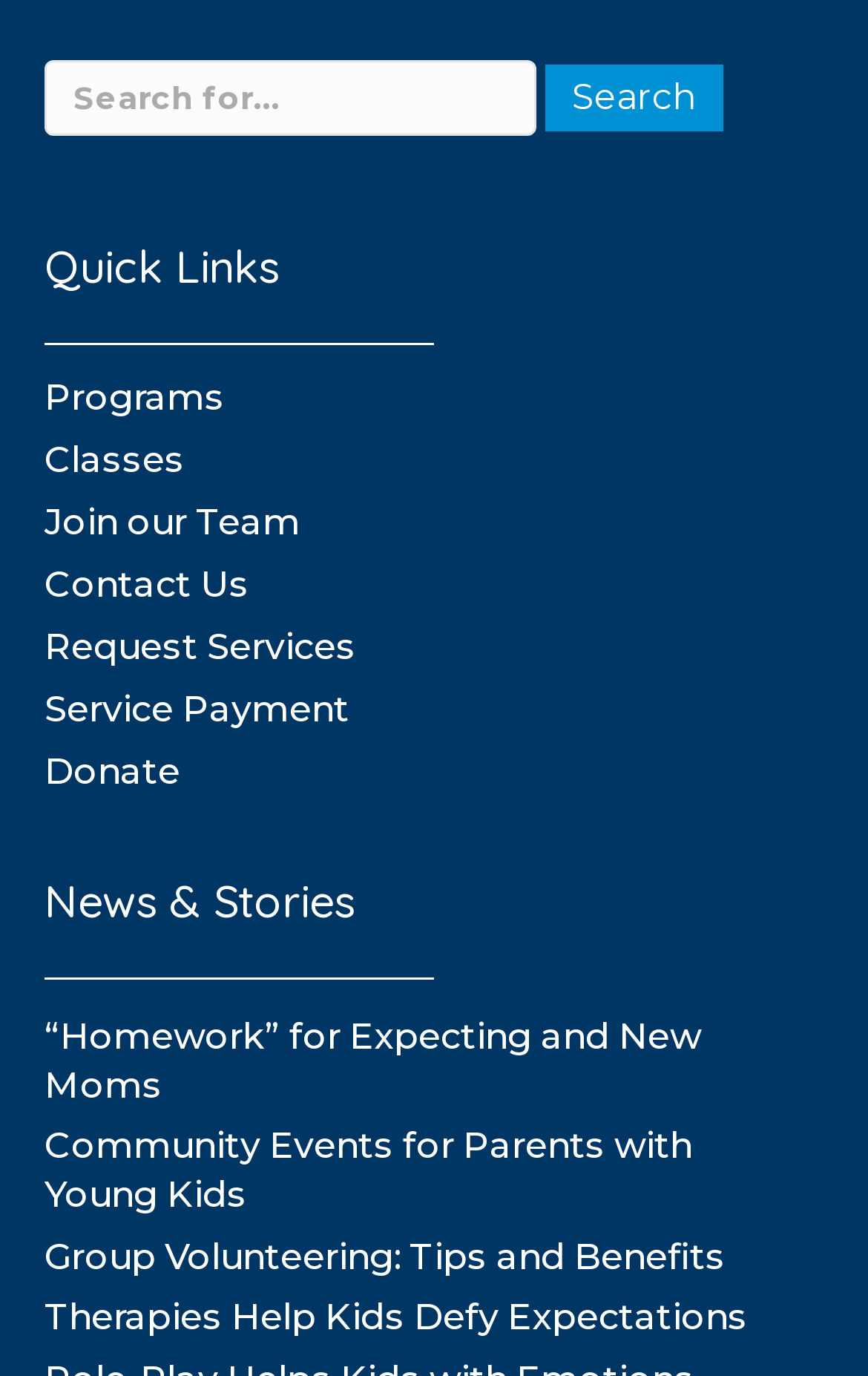Determine the bounding box coordinates for the UI element described. Format the coordinates as (top-left x, top-left y, bottom-right x, bottom-right y) and ensure all values are between 0 and 1. Element description: Join our Team

[0.051, 0.364, 0.346, 0.394]